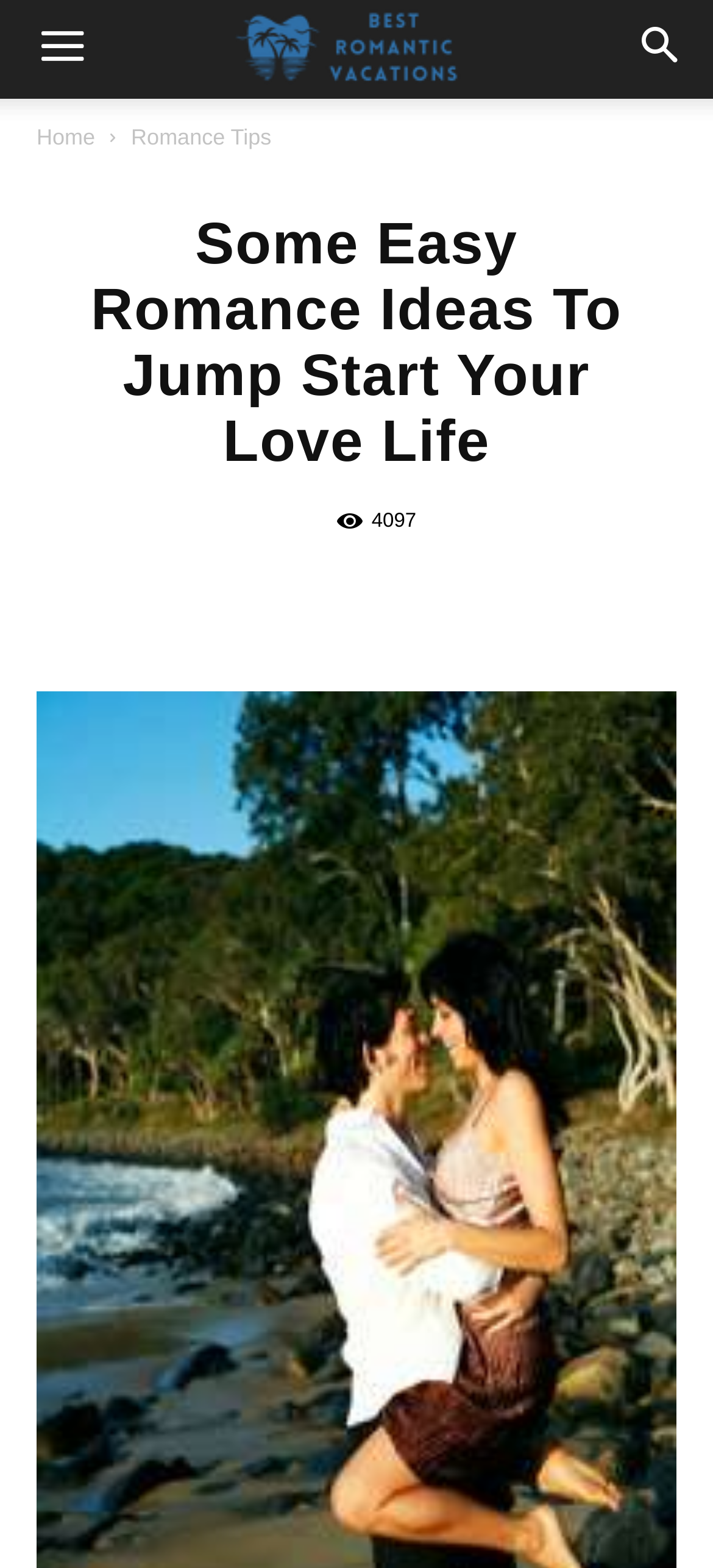Find and specify the bounding box coordinates that correspond to the clickable region for the instruction: "Click the Romance Tips link".

[0.184, 0.168, 0.381, 0.184]